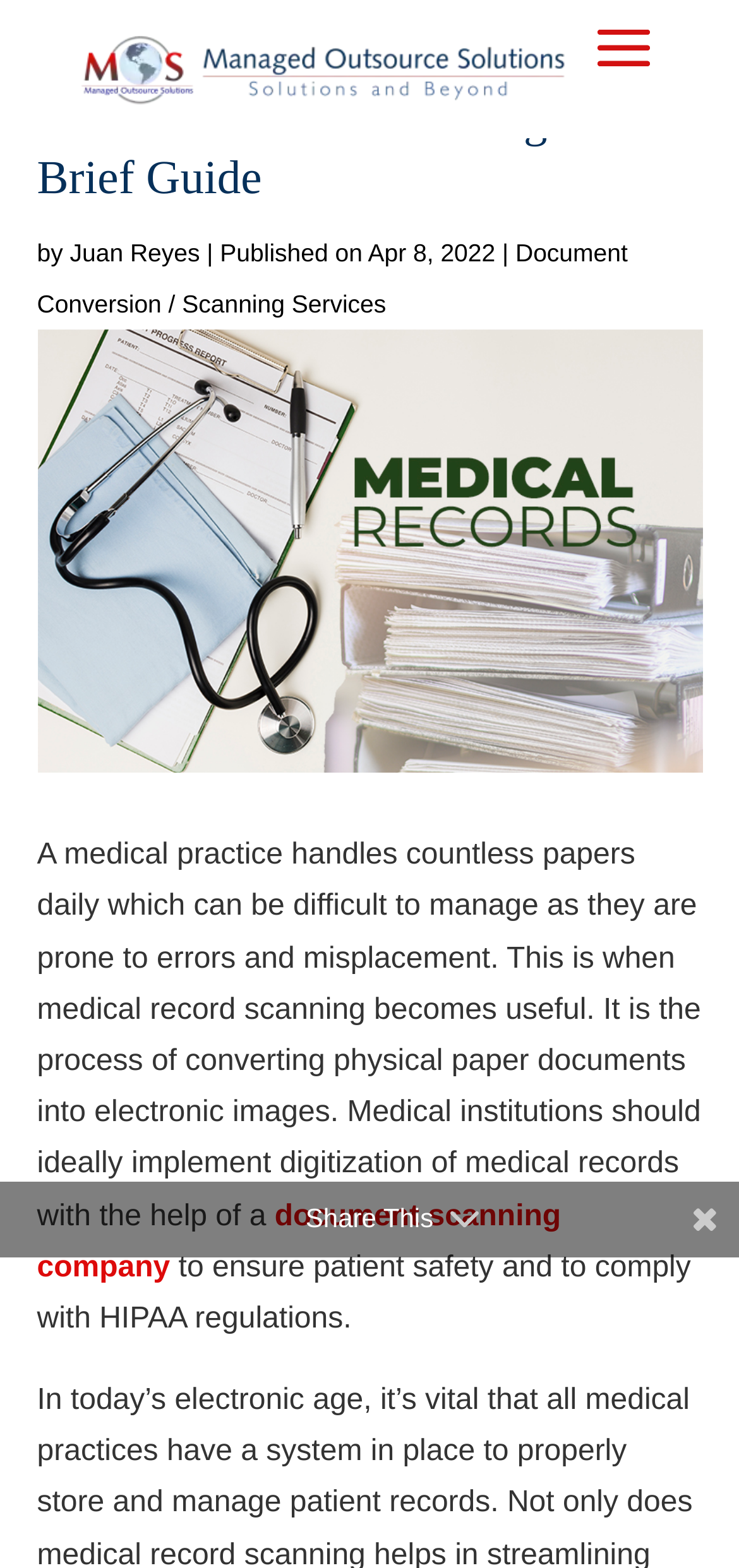Utilize the details in the image to give a detailed response to the question: What is the company mentioned in the webpage?

The company mentioned in the webpage is 'Managed Outsource Solutions', which is a link element with the text 'Managed Outsource Solutions' and an associated image.